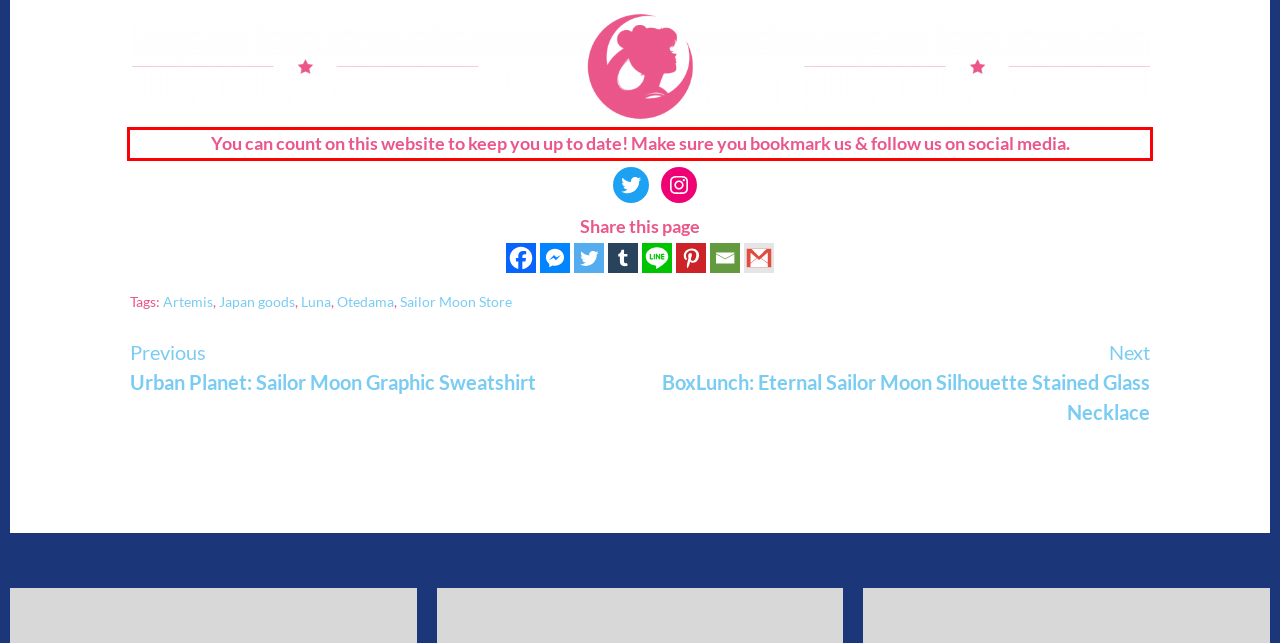You are given a screenshot showing a webpage with a red bounding box. Perform OCR to capture the text within the red bounding box.

You can count on this website to keep you up to date! Make sure you bookmark us & follow us on social media.